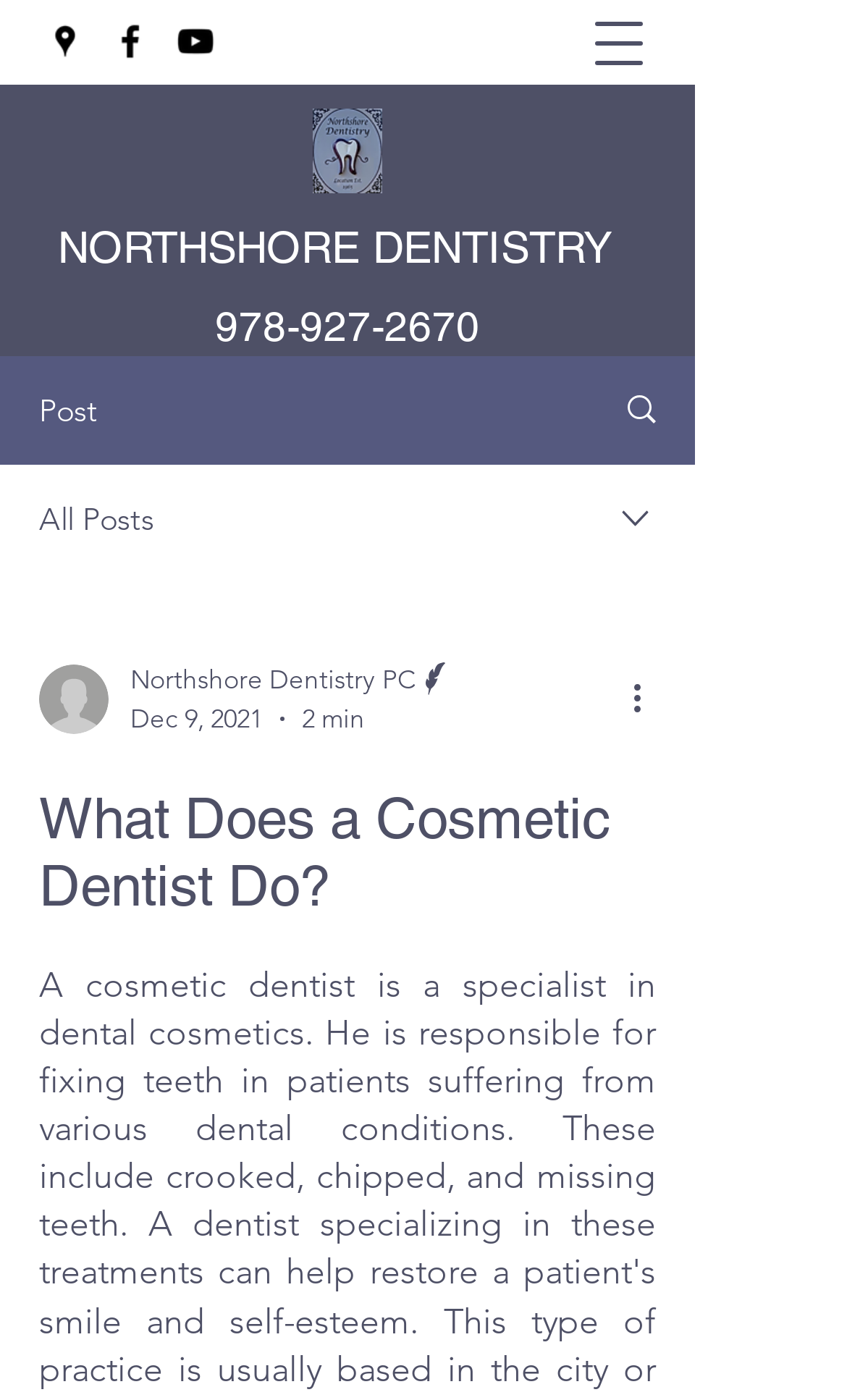What is the headline of the webpage?

What Does a Cosmetic Dentist Do?